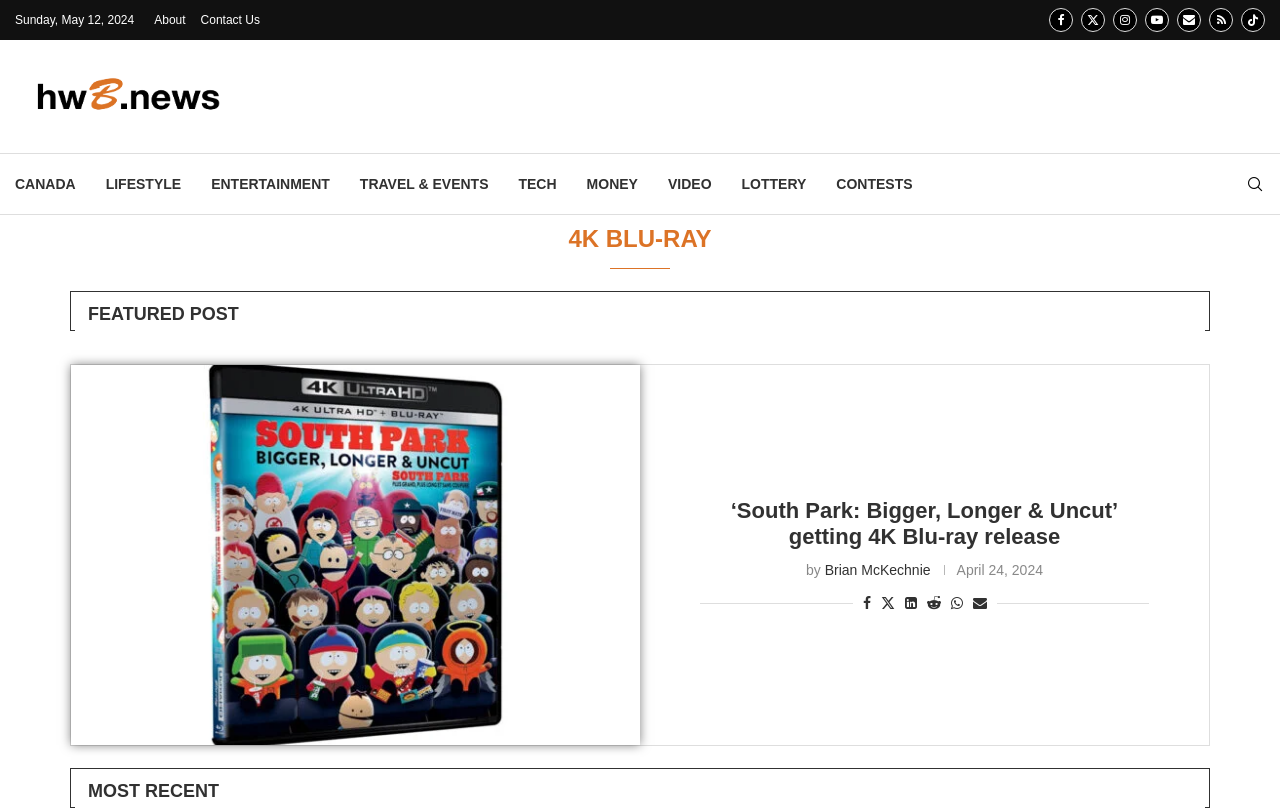Who is the author of the first article?
Using the screenshot, give a one-word or short phrase answer.

Brian McKechnie